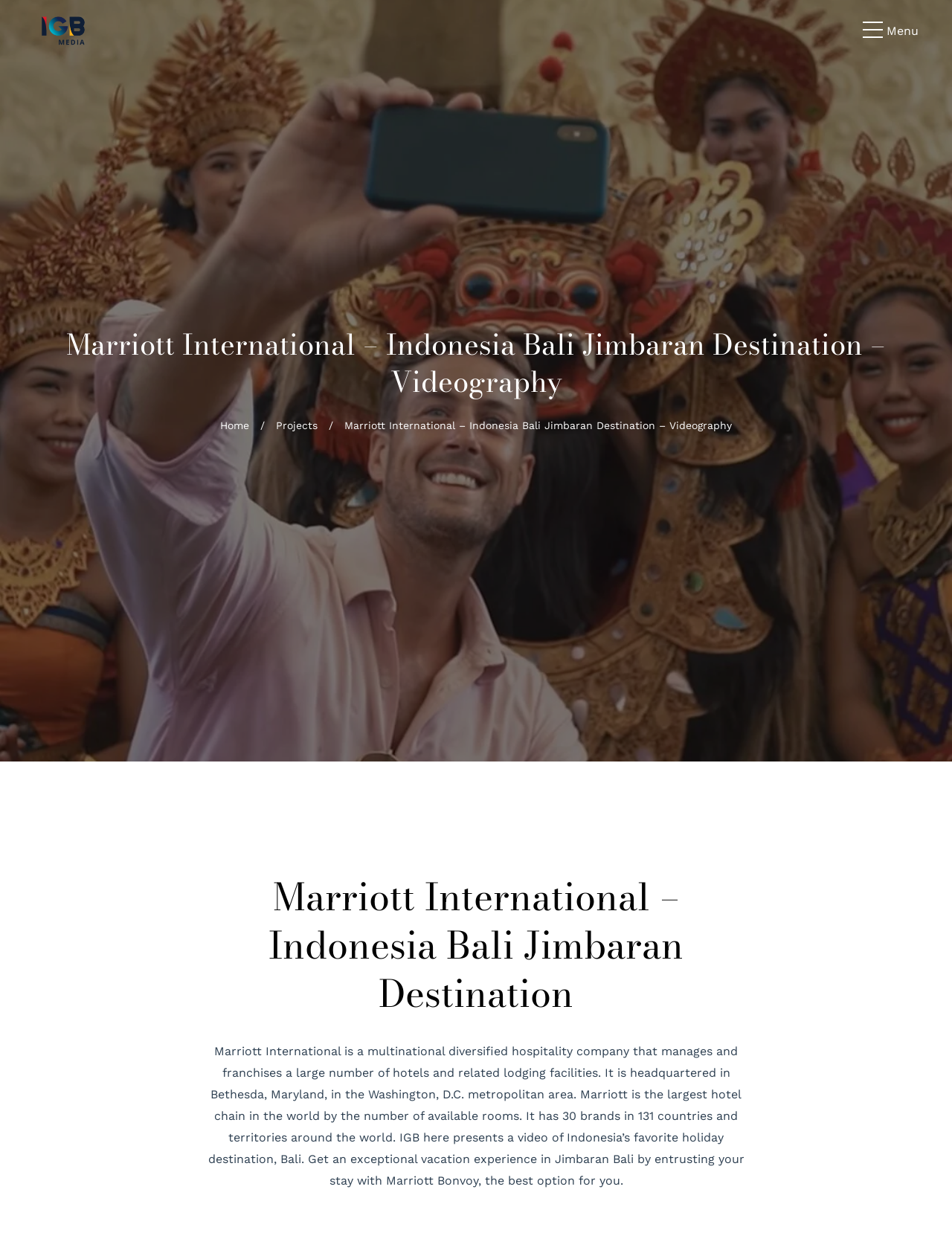Please find the bounding box coordinates of the element's region to be clicked to carry out this instruction: "Share on Facebook".

[0.953, 0.545, 0.984, 0.568]